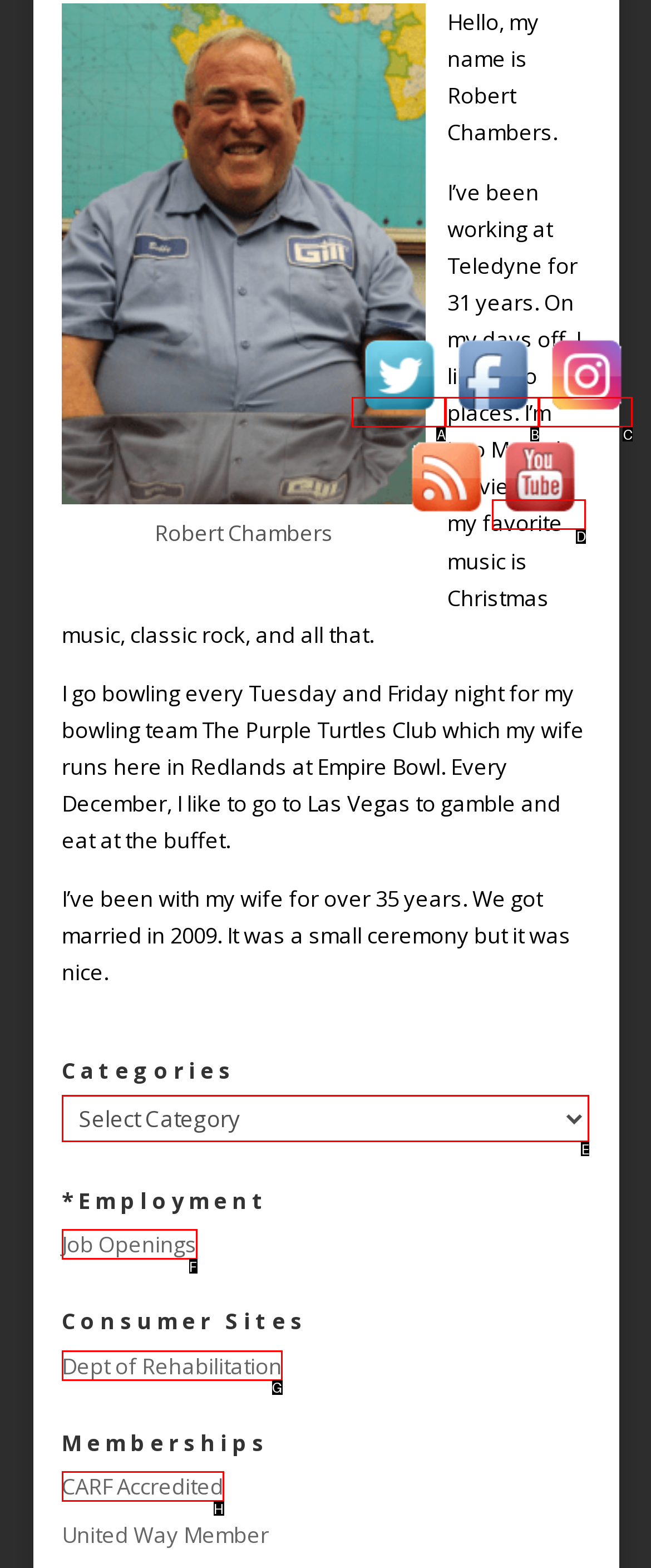Point out the option that aligns with the description: CARF Accredited
Provide the letter of the corresponding choice directly.

H